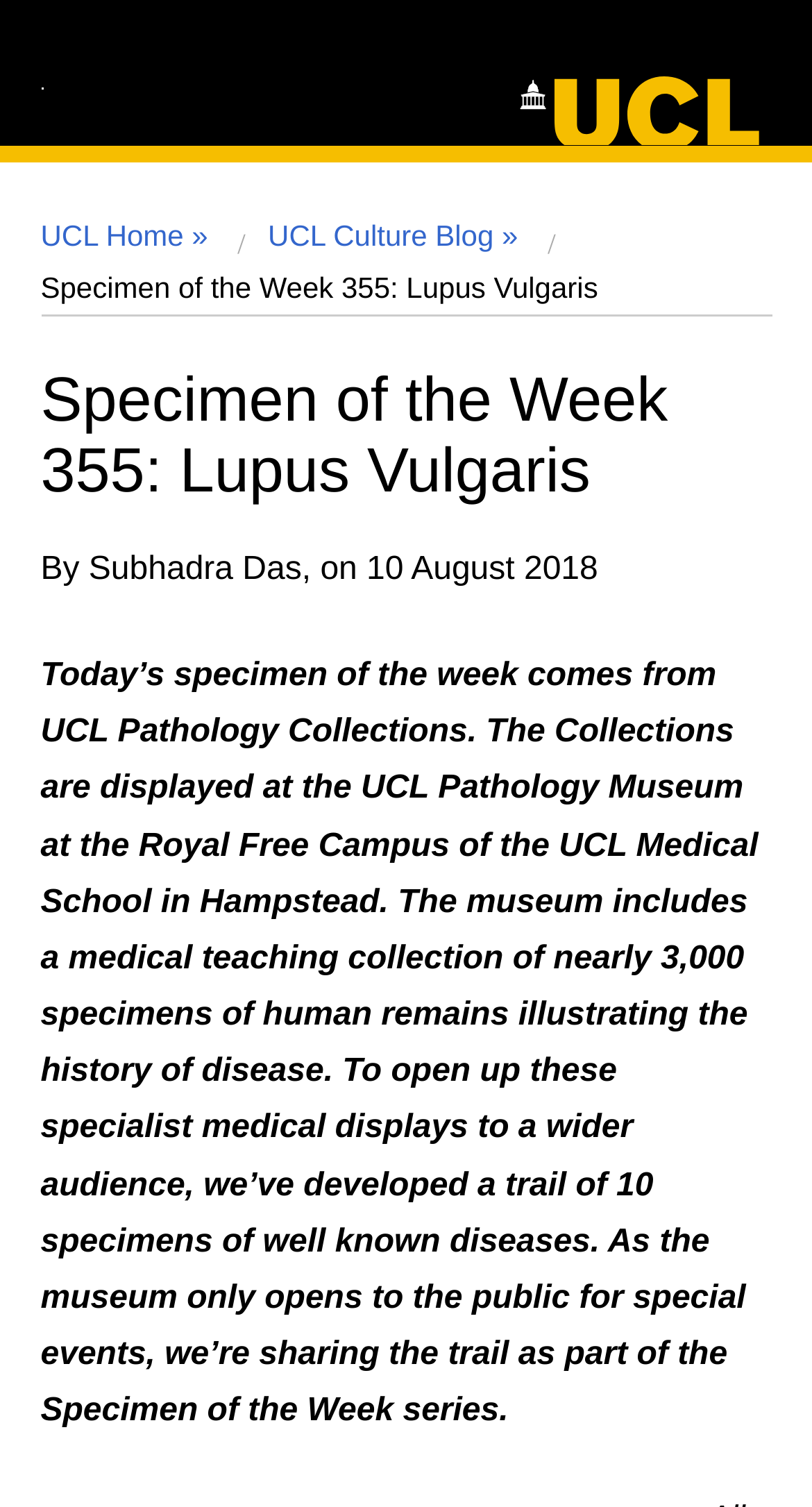Please determine and provide the text content of the webpage's heading.

Specimen of the Week 355: Lupus Vulgaris